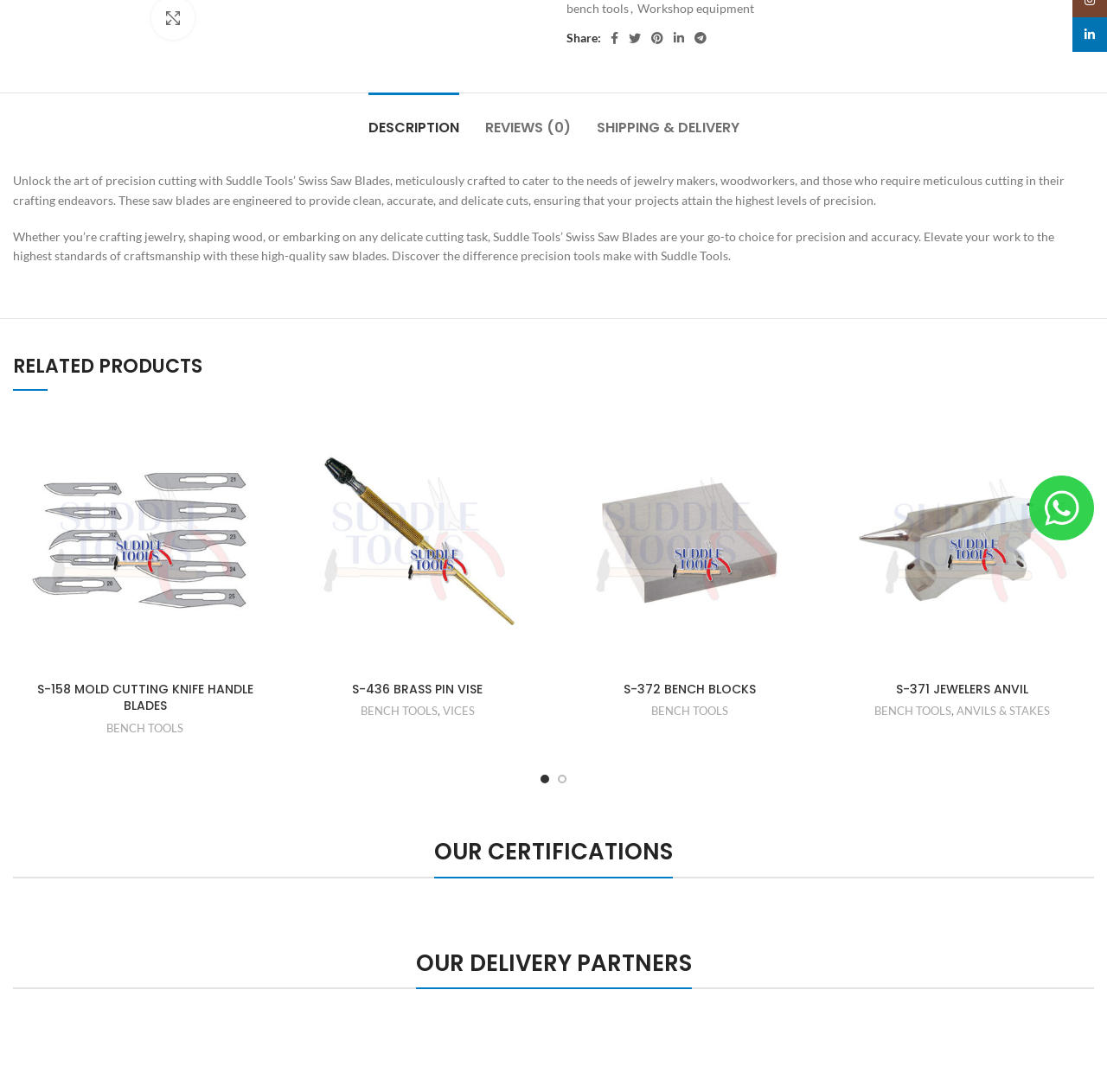Locate the bounding box coordinates for the element described below: "Services". The coordinates must be four float values between 0 and 1, formatted as [left, top, right, bottom].

None